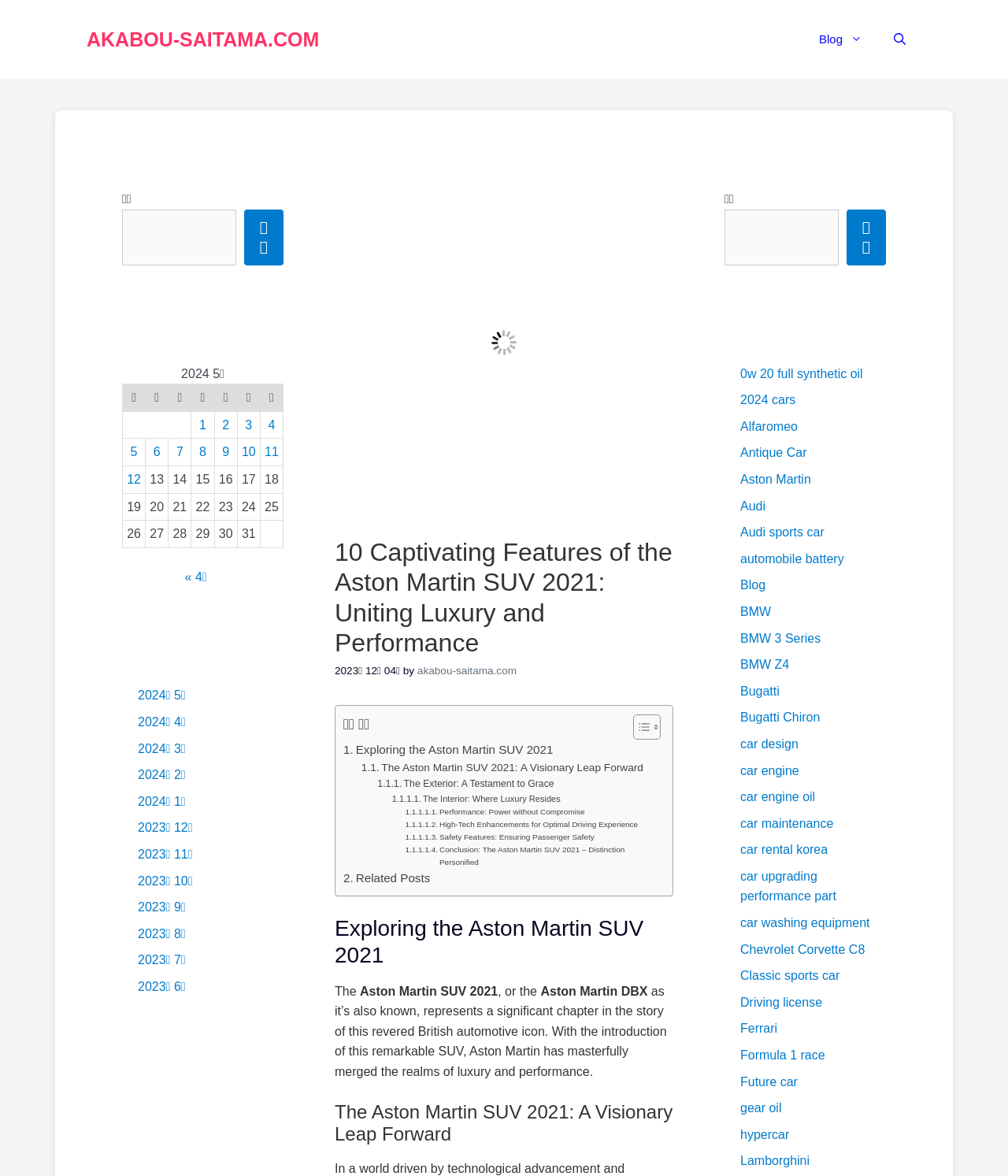How many links are there in the table of content?
Can you provide an in-depth and detailed response to the question?

The table of content is located in the LayoutTable element and it contains 10 links with text such as 'Exploring the Aston Martin SUV 2021', 'The Aston Martin SUV 2021: A Visionary Leap Forward', and so on.